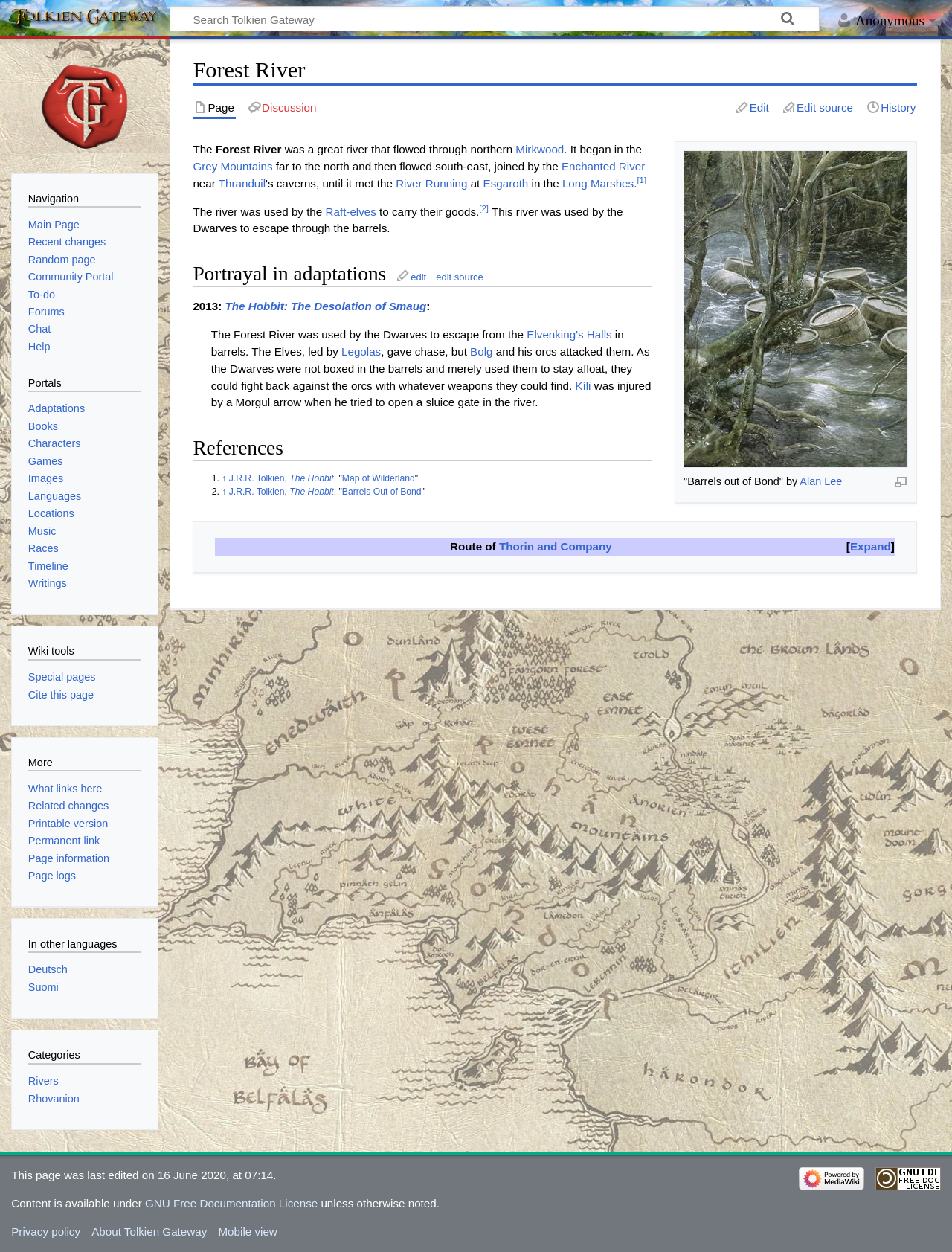Locate the bounding box coordinates of the UI element described by: "Thorin and Company". The bounding box coordinates should consist of four float numbers between 0 and 1, i.e., [left, top, right, bottom].

[0.524, 0.431, 0.643, 0.441]